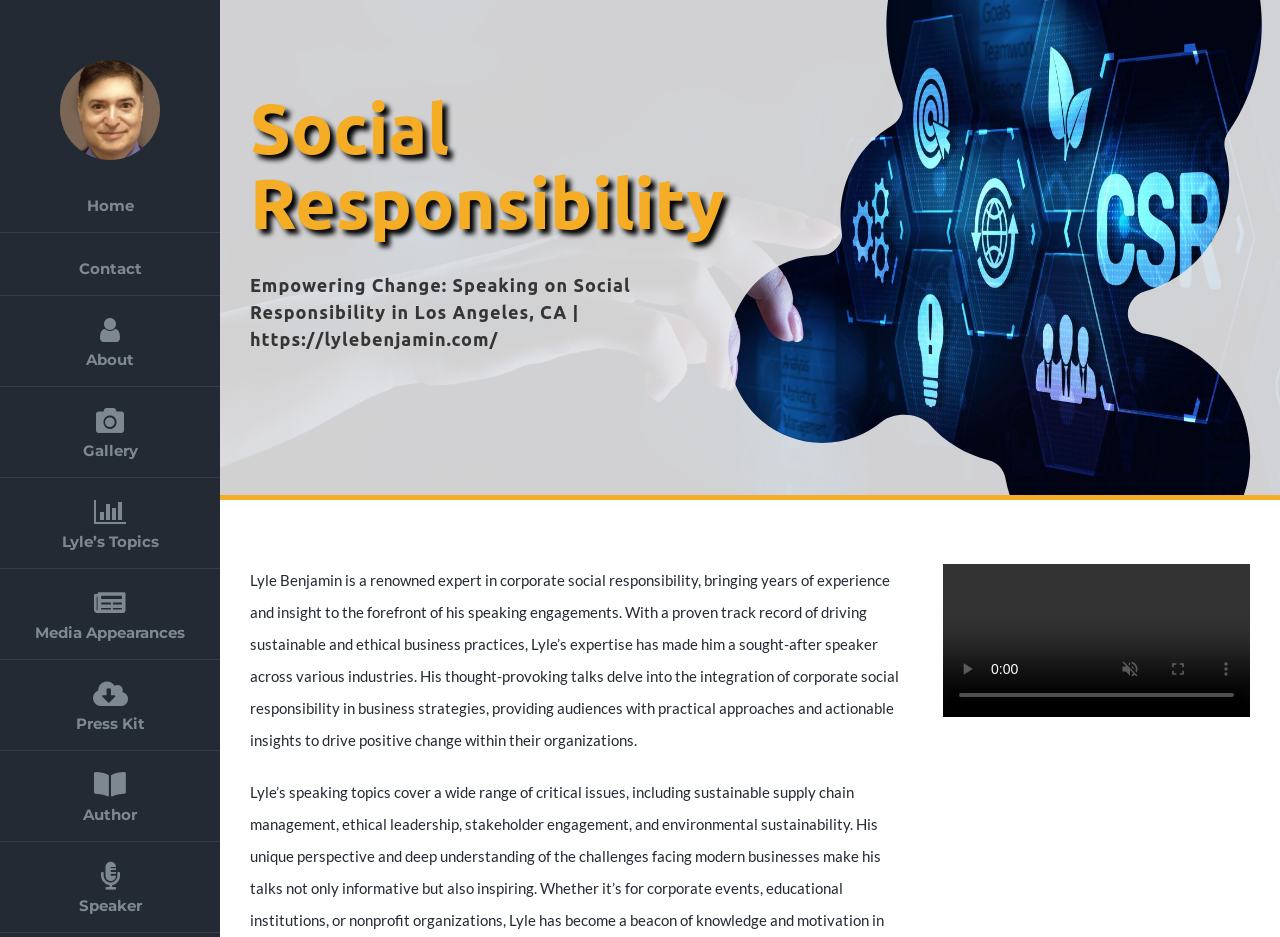Provide a one-word or short-phrase response to the question:
How many buttons are available in the video player?

4